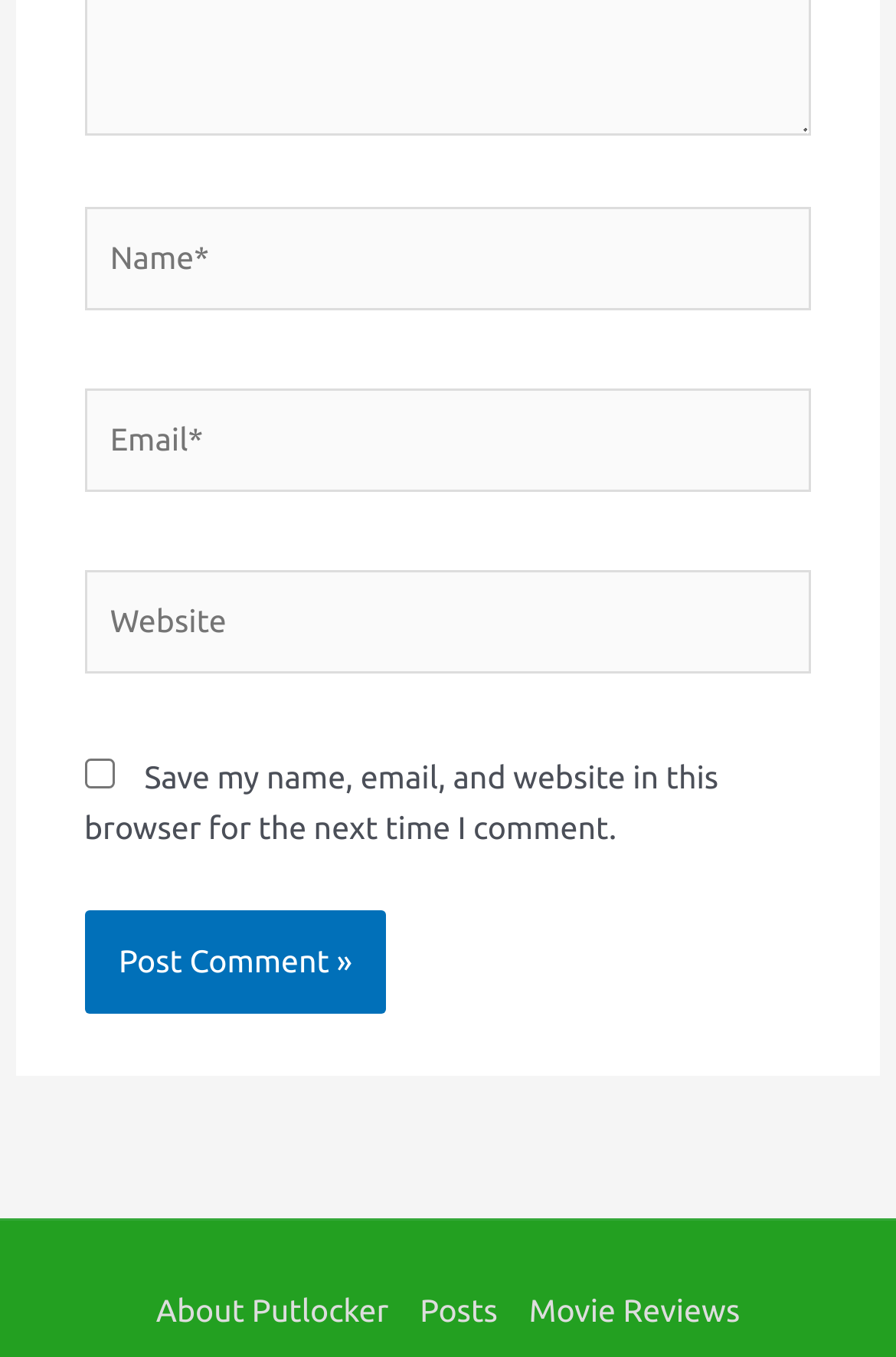Identify the bounding box of the UI component described as: "Movie Reviews".

[0.573, 0.952, 0.843, 0.98]